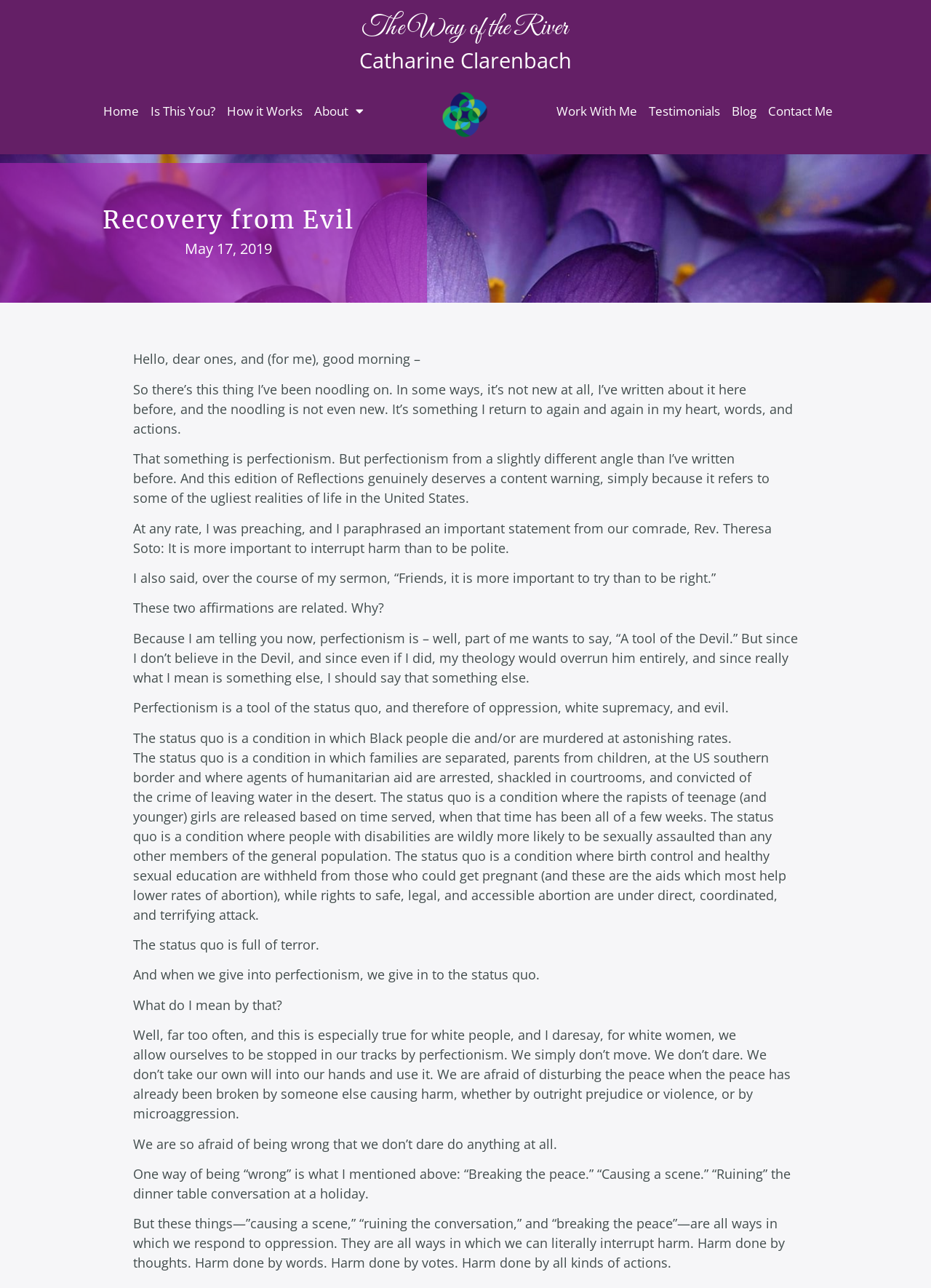What is the author's opinion about perfectionism?
Answer with a single word or phrase by referring to the visual content.

It is a tool of the status quo